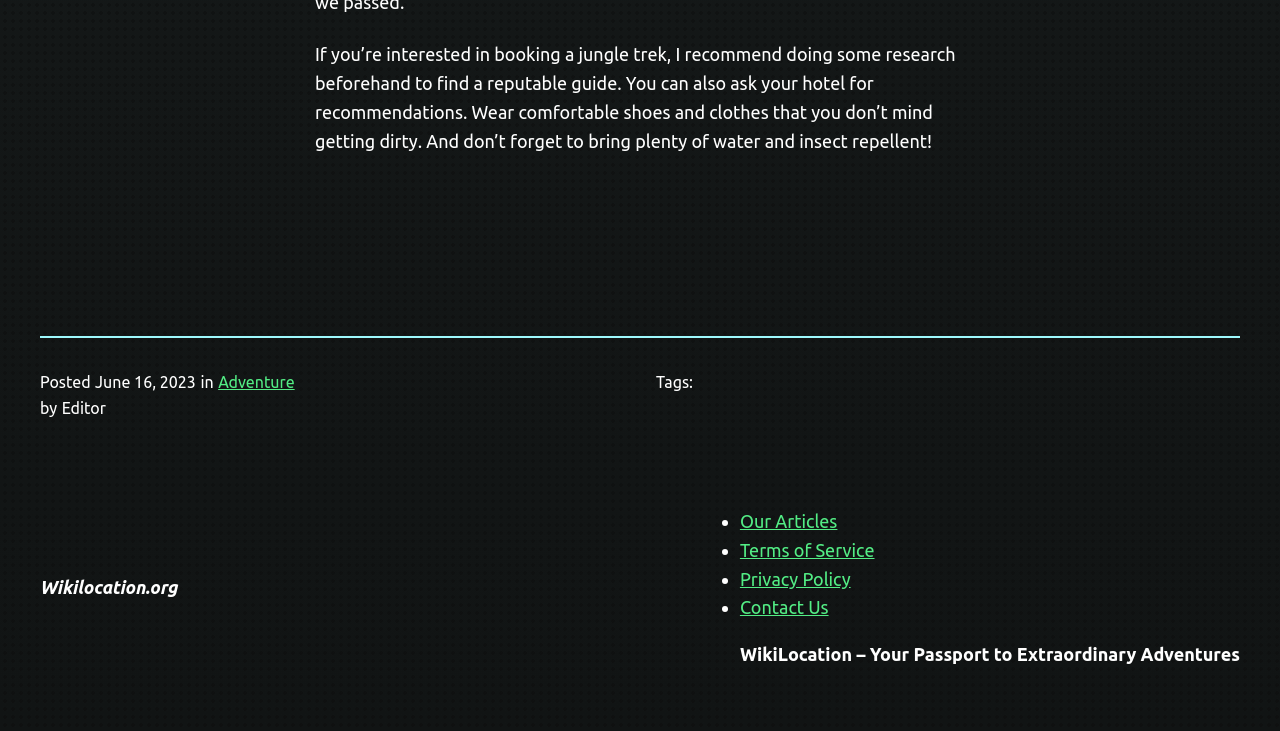From the details in the image, provide a thorough response to the question: When was the article posted?

The text 'Posted' is followed by a time element that contains the text 'June 16, 2023', indicating that the article was posted on this date.